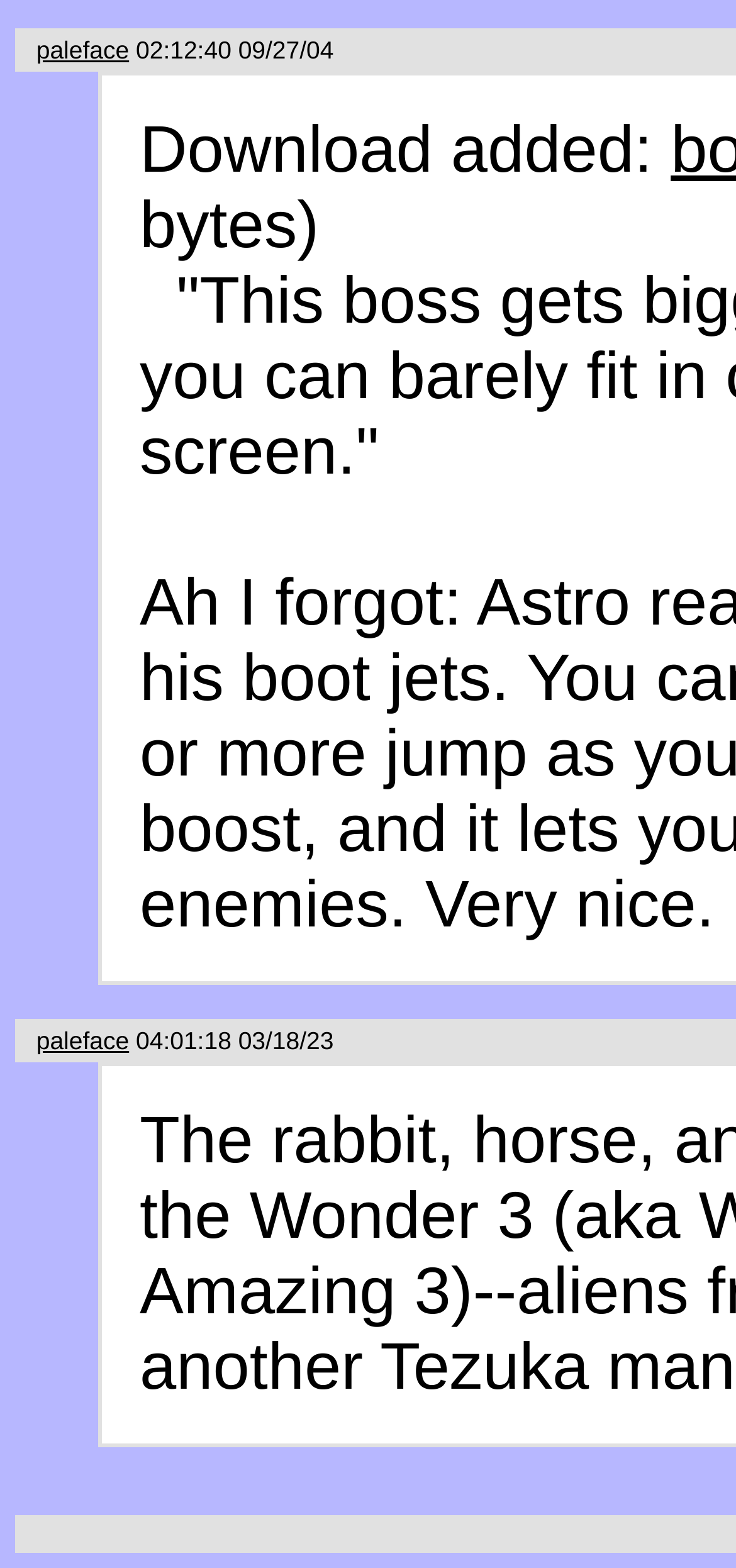Find the bounding box coordinates corresponding to the UI element with the description: "paleface". The coordinates should be formatted as [left, top, right, bottom], with values as floats between 0 and 1.

[0.049, 0.023, 0.175, 0.041]